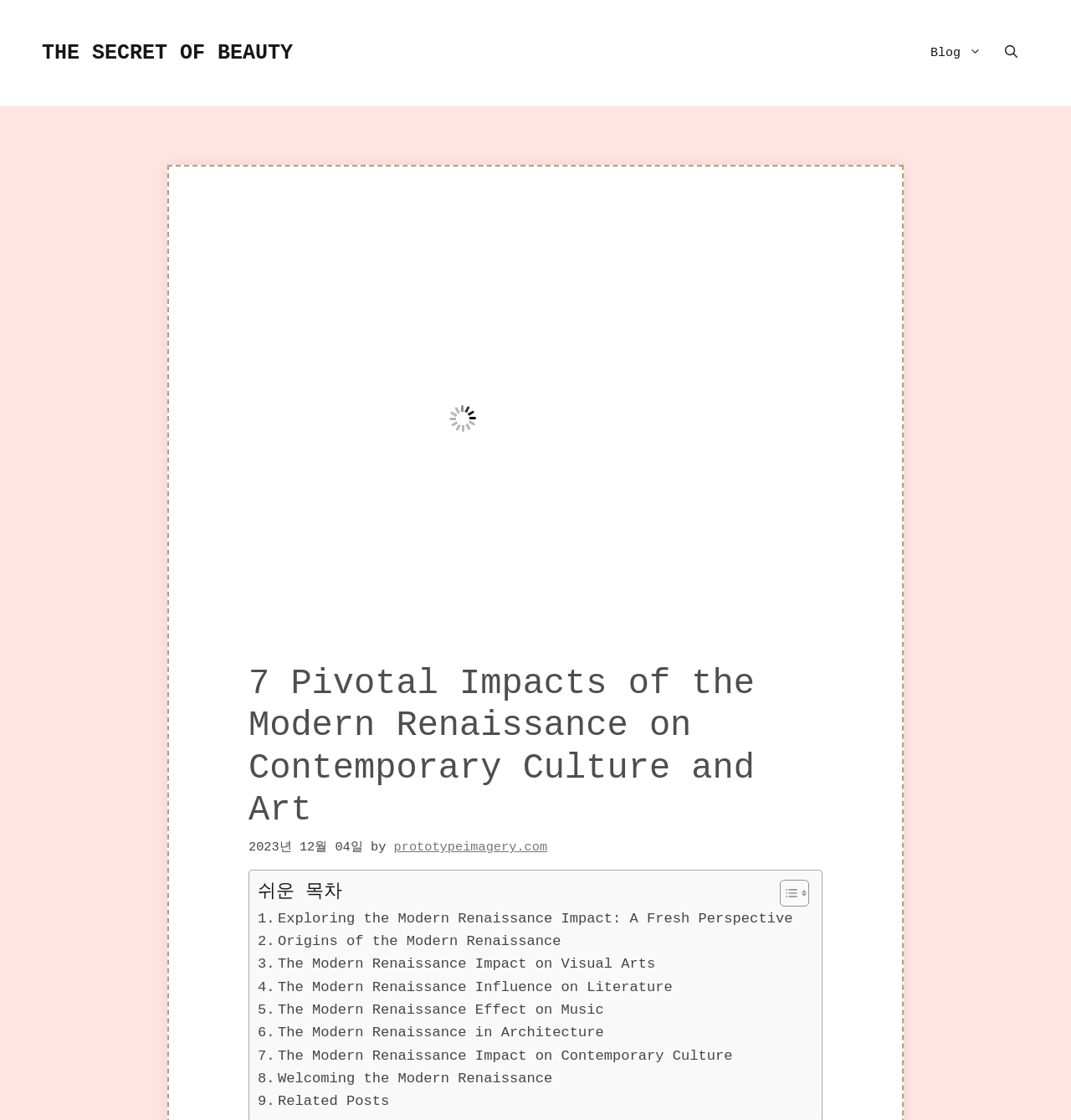For the given element description parent_node: Anti-Nectin-4 Reference Antibody (enfortumab), determine the bounding box coordinates of the UI element. The coordinates should follow the format (top-left x, top-left y, bottom-right x, bottom-right y) and be within the range of 0 to 1.

None